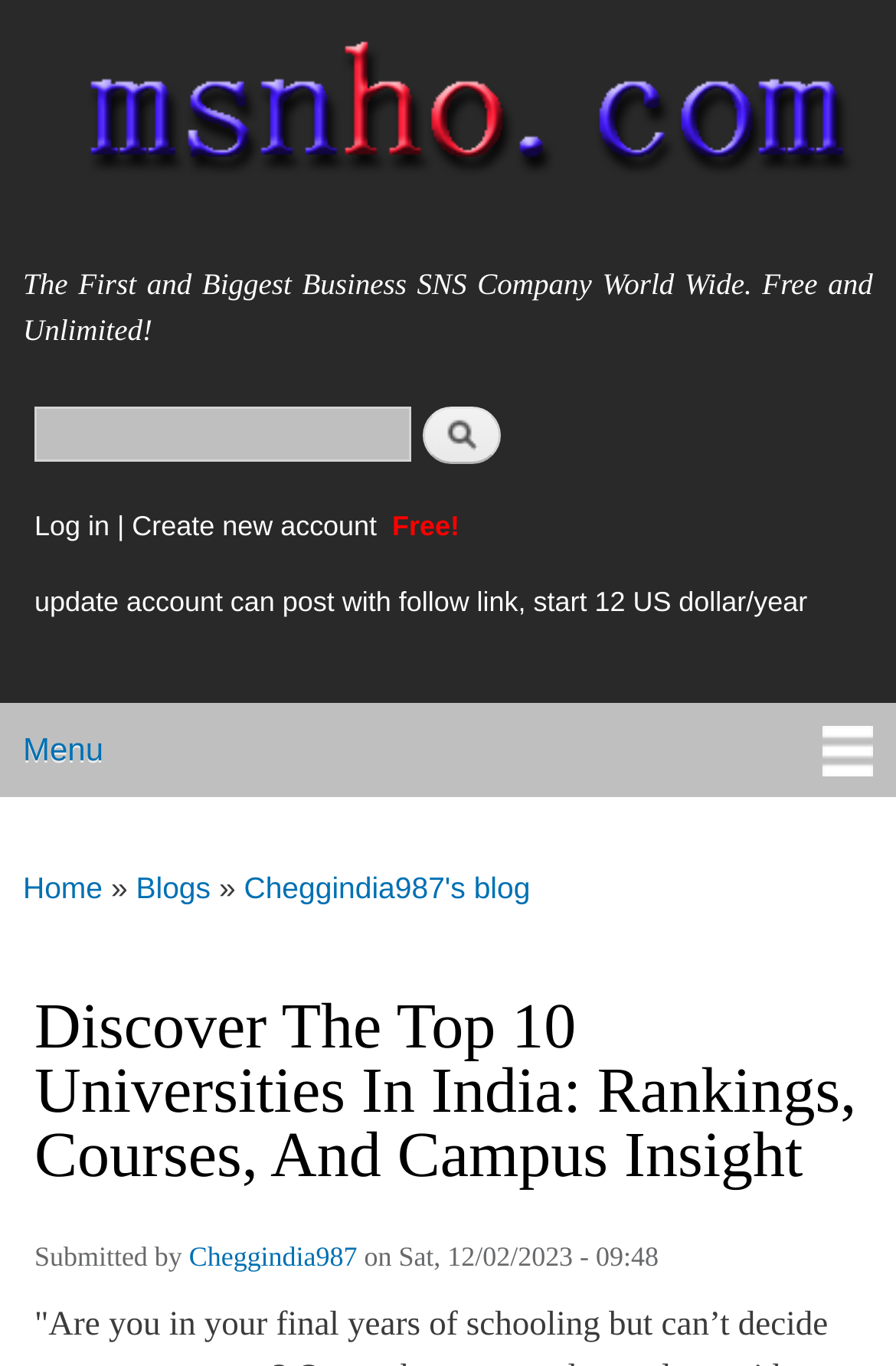Find the bounding box coordinates for the element described here: "Cheggindia987's blog".

[0.272, 0.617, 0.592, 0.682]